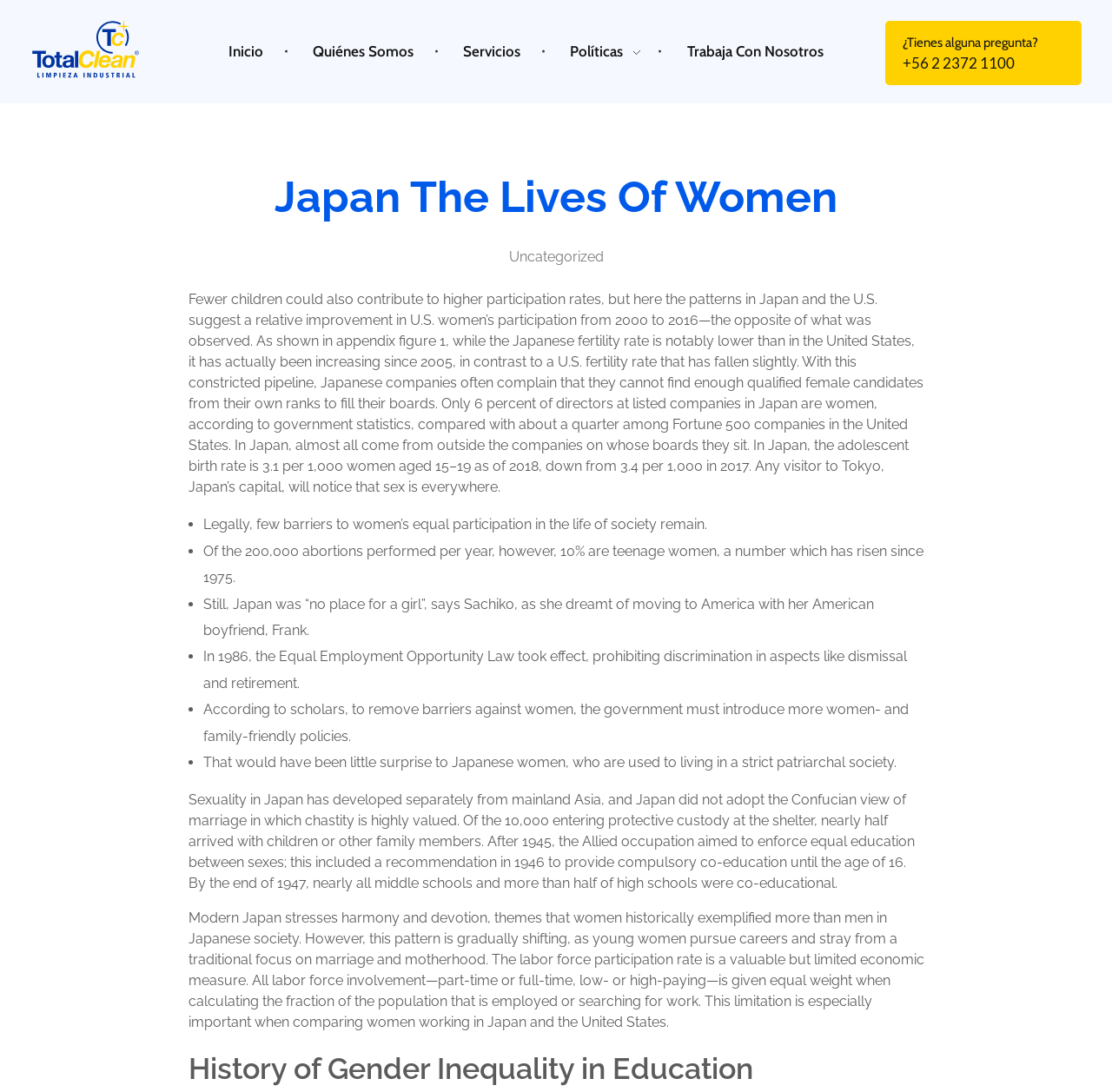Can you locate the main headline on this webpage and provide its text content?

Japan The Lives Of Women